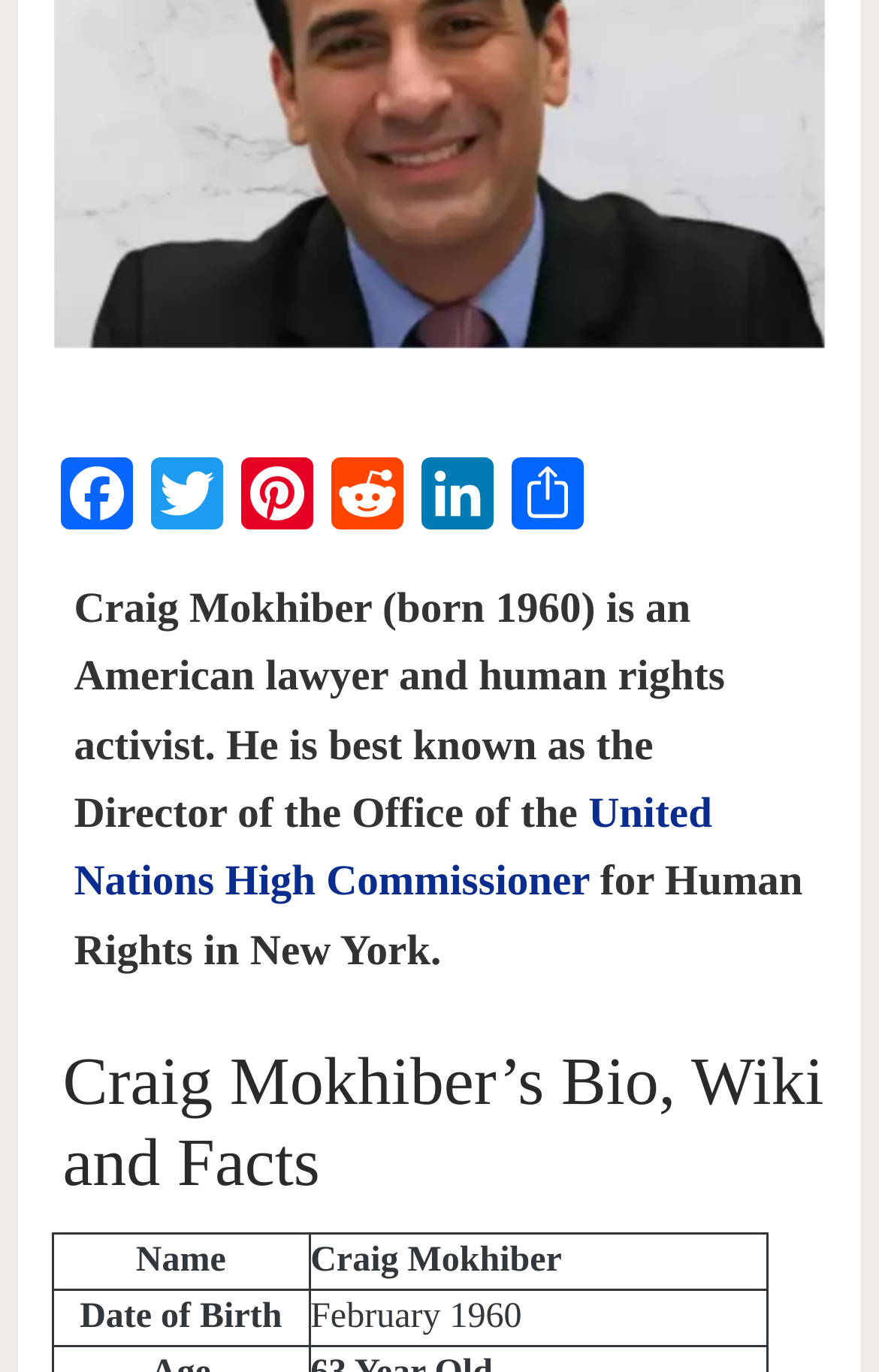Determine the bounding box coordinates of the element's region needed to click to follow the instruction: "Read about Craig Mokhiber's bio". Provide these coordinates as four float numbers between 0 and 1, formatted as [left, top, right, bottom].

[0.071, 0.76, 0.942, 0.878]